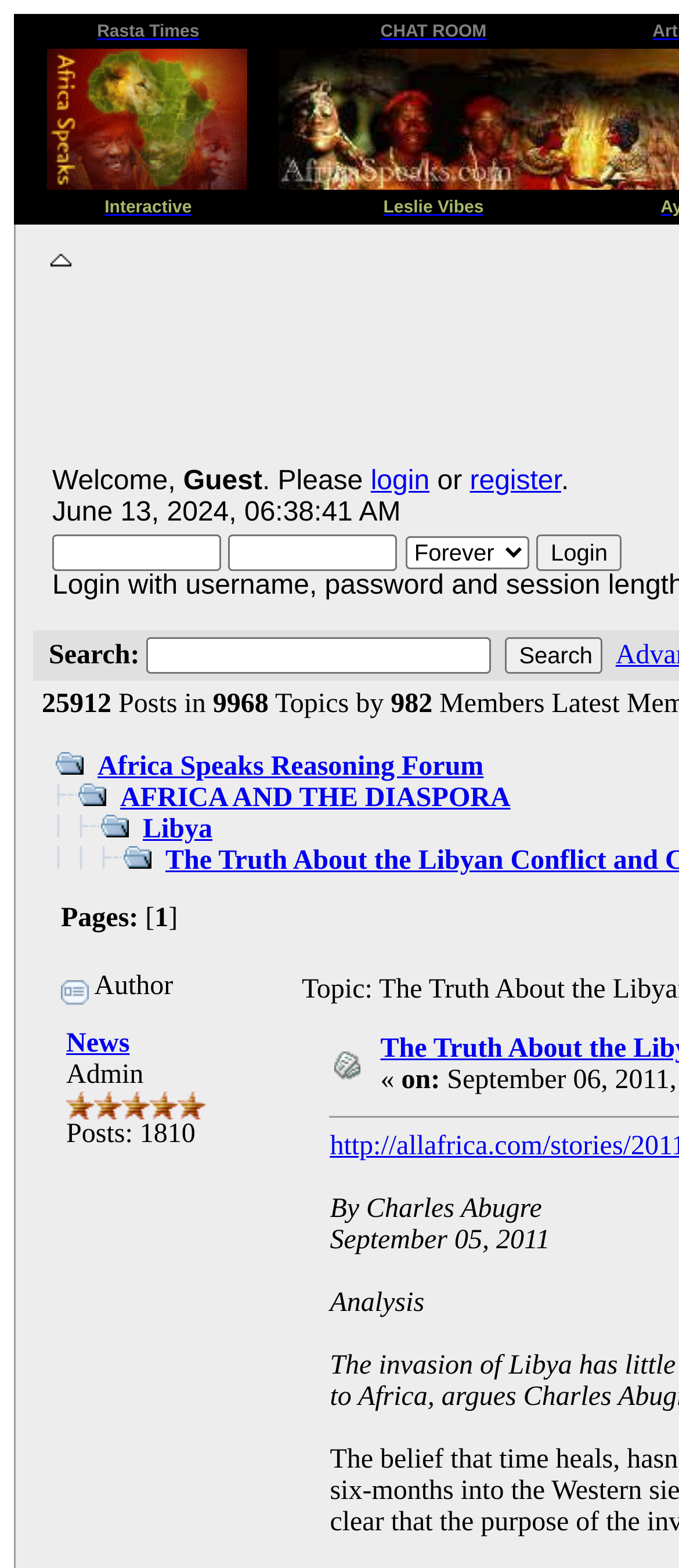Please mark the bounding box coordinates of the area that should be clicked to carry out the instruction: "Click on the 'Africa Speaks Homepage' link".

[0.068, 0.107, 0.363, 0.125]